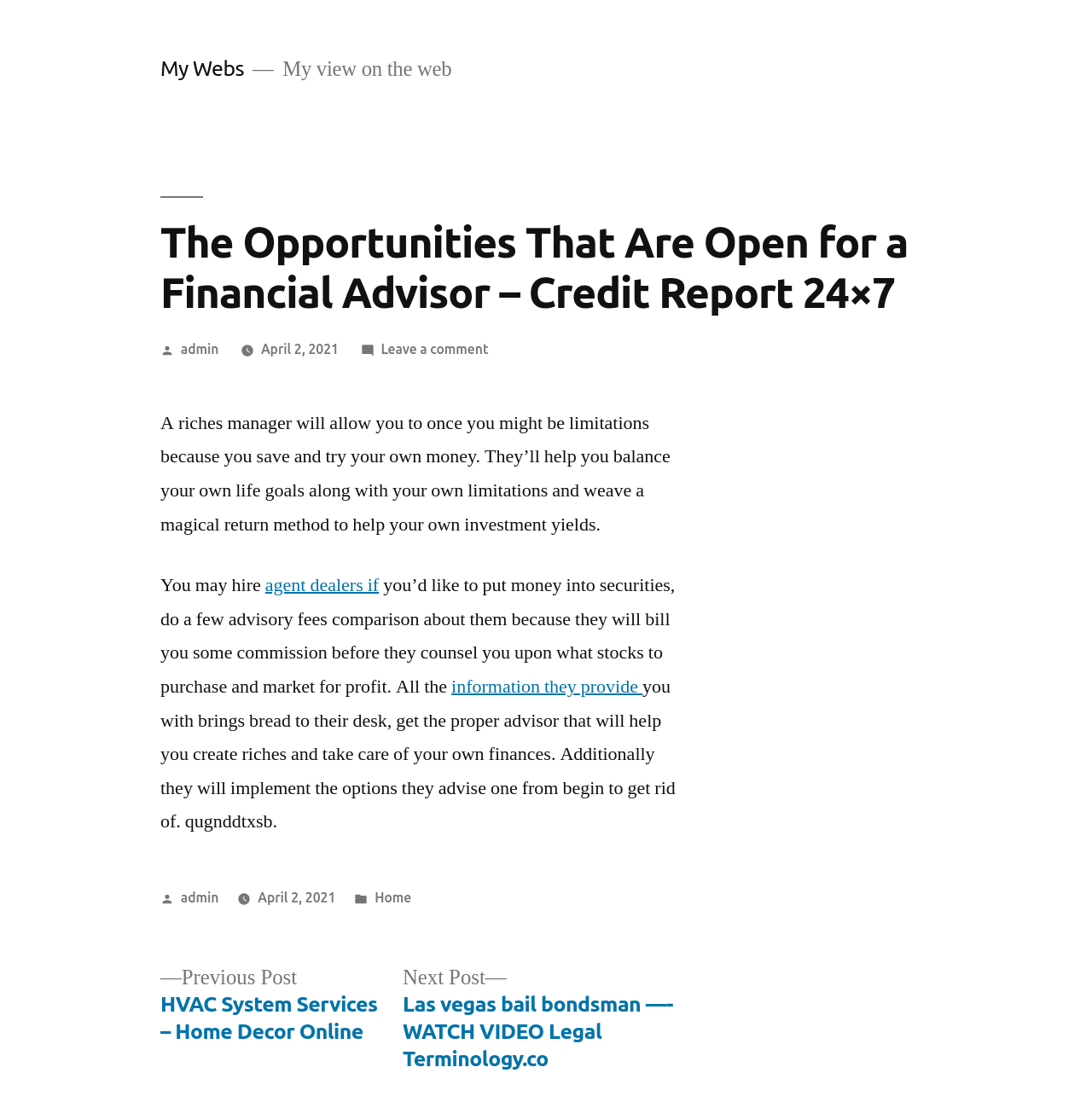Using the given description, provide the bounding box coordinates formatted as (top-left x, top-left y, bottom-right x, bottom-right y), with all values being floating point numbers between 0 and 1. Description: information they provide

[0.413, 0.609, 0.588, 0.63]